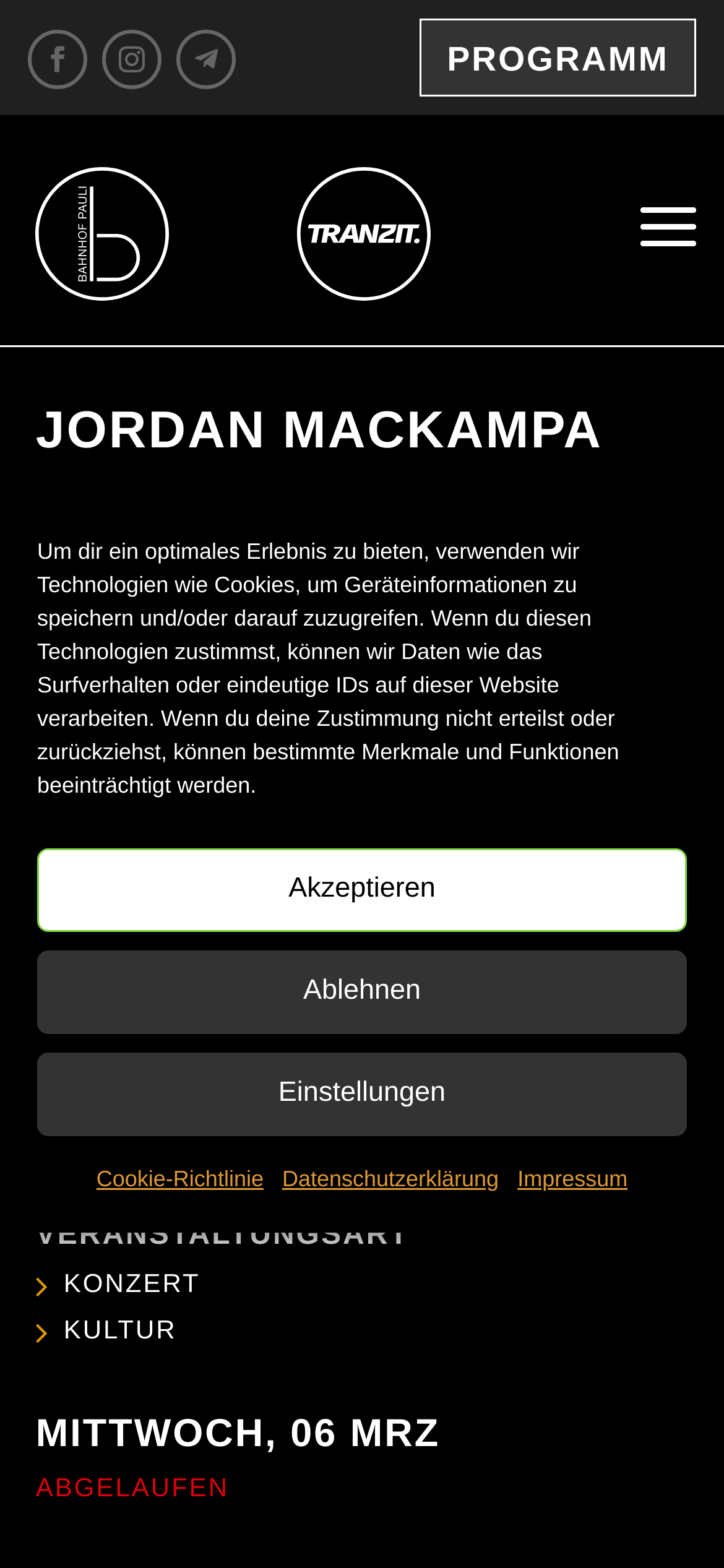Find the bounding box coordinates of the element you need to click on to perform this action: 'Click the PROGRAMM link'. The coordinates should be represented by four float values between 0 and 1, in the format [left, top, right, bottom].

[0.58, 0.012, 0.962, 0.062]